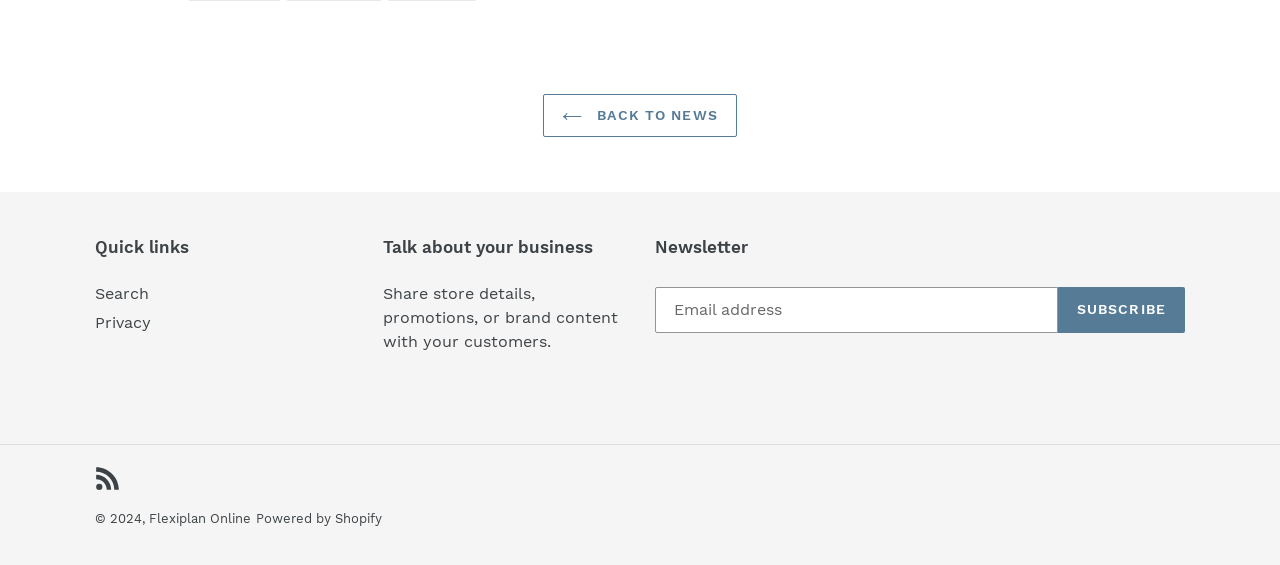What is the purpose of the textbox?
Could you answer the question in a detailed manner, providing as much information as possible?

The textbox is located below the 'Newsletter' text and has a label 'Email address', indicating that it is used to input an email address, likely for subscription purposes.